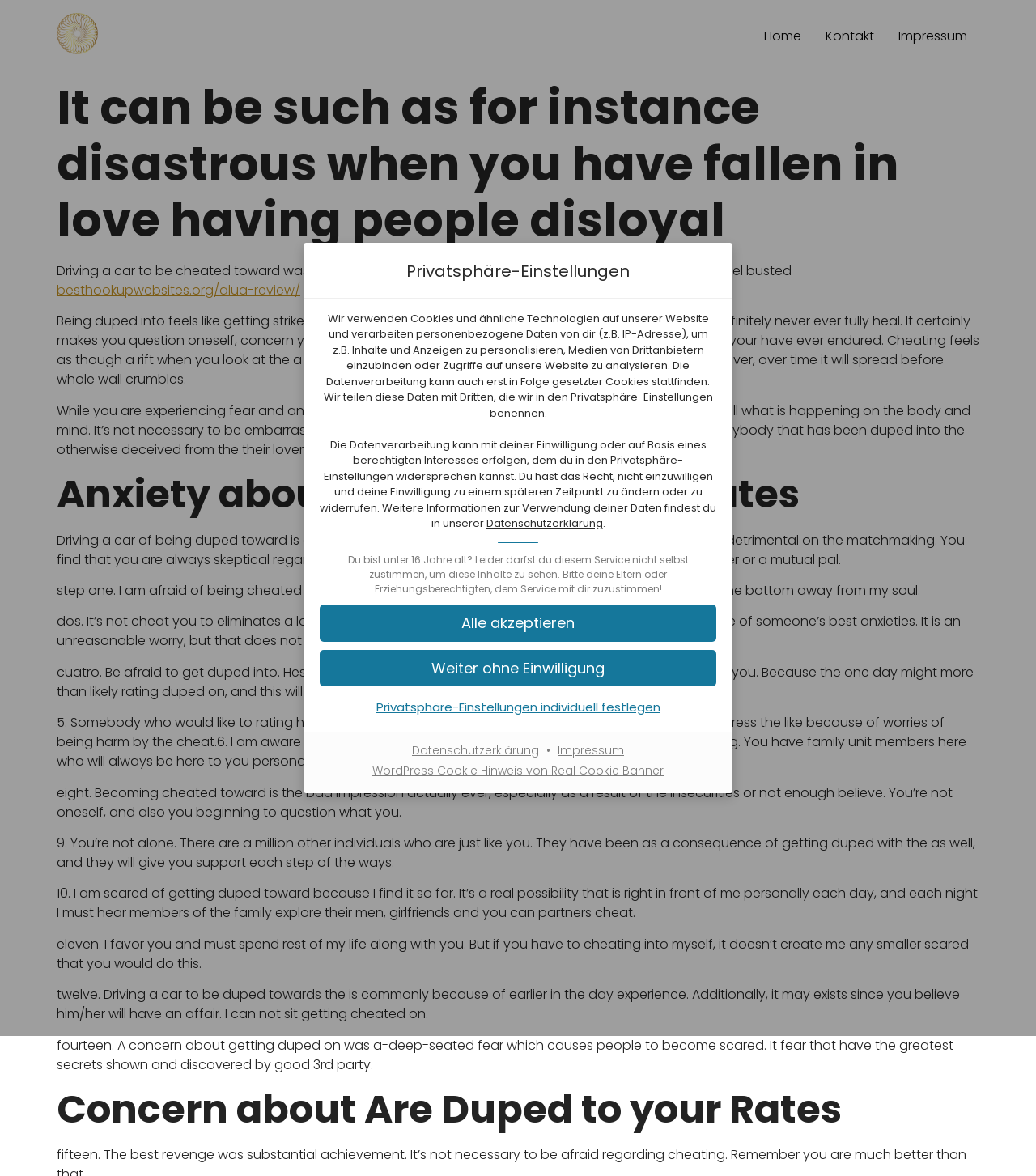Provide a thorough description of the webpage you see.

This webpage appears to be a privacy settings page, with a modal dialog box titled "Privatsphäre-Einstellungen" (Privacy Settings) that occupies most of the screen. The dialog box has a heading at the top, followed by a block of text that explains how the website uses cookies and processes personal data. Below this text, there are three buttons: "Alle akzeptieren" (Accept All), "Weiter ohne Einwilligung" (Continue Without Consent), and "Privatsphäre-Einstellungen individuell festlegen" (Set Privacy Settings Individually).

To the right of the buttons, there are three links: "Datenschutzerklärung" (Privacy Policy), "Impressum" (Imprint), and "WordPress Cookie Hinweis von Real Cookie Banner" (WordPress Cookie Notice from Real Cookie Banner). Above these links, there is a short message addressed to users under 16 years old, informing them that they cannot consent to the service themselves and need to ask their parents or guardians for permission.

At the very top of the page, there is a link "Zu Einwilligungsoptionen springen" (Jump to Consent Options), which is likely a shortcut to the privacy settings dialog box.